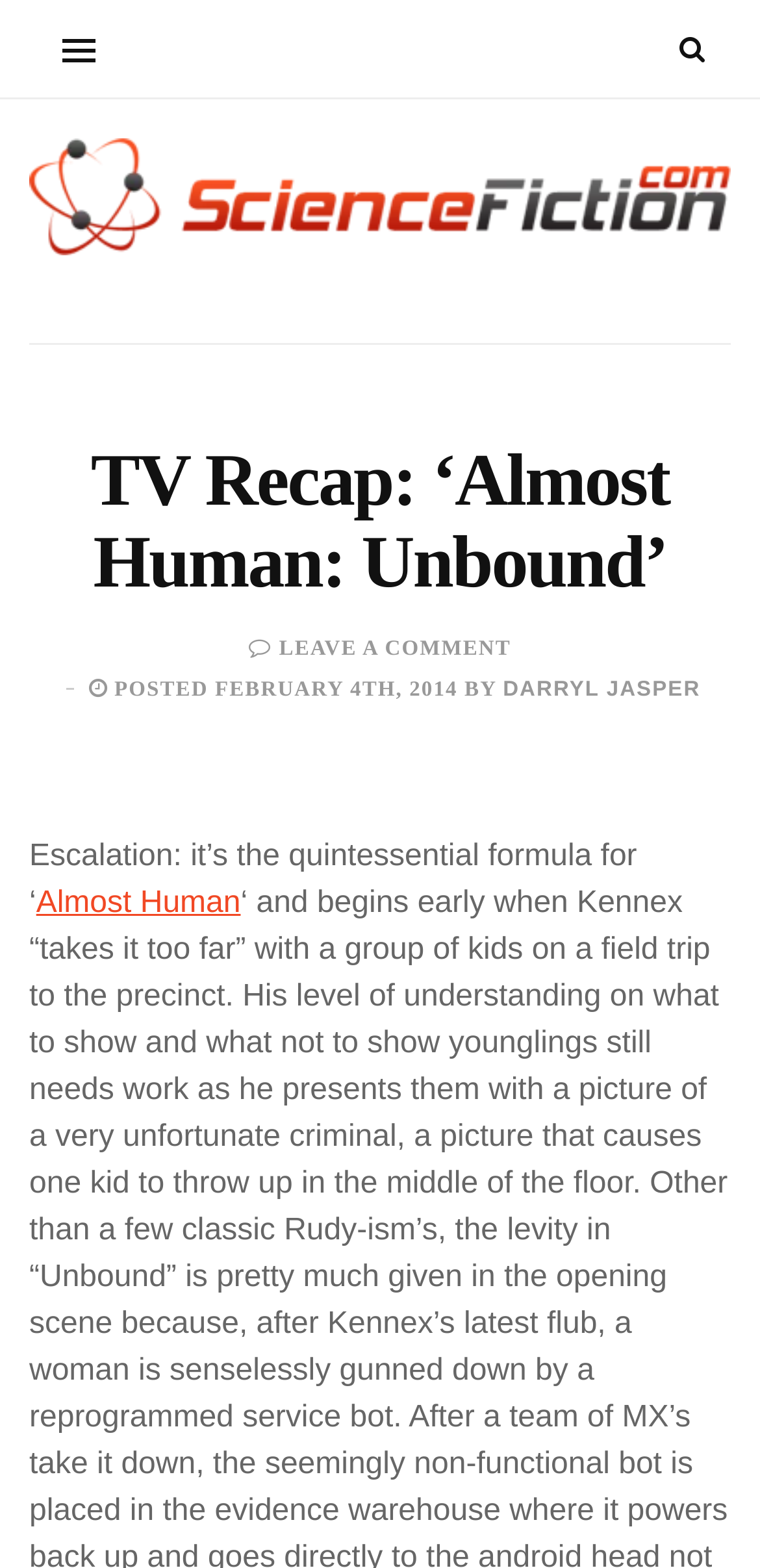What is the date of the recap?
From the details in the image, provide a complete and detailed answer to the question.

I found the answer by looking at the text content of the StaticText element with the text 'POSTED FEBRUARY 4TH, 2014 BY', which indicates the date of the recap.